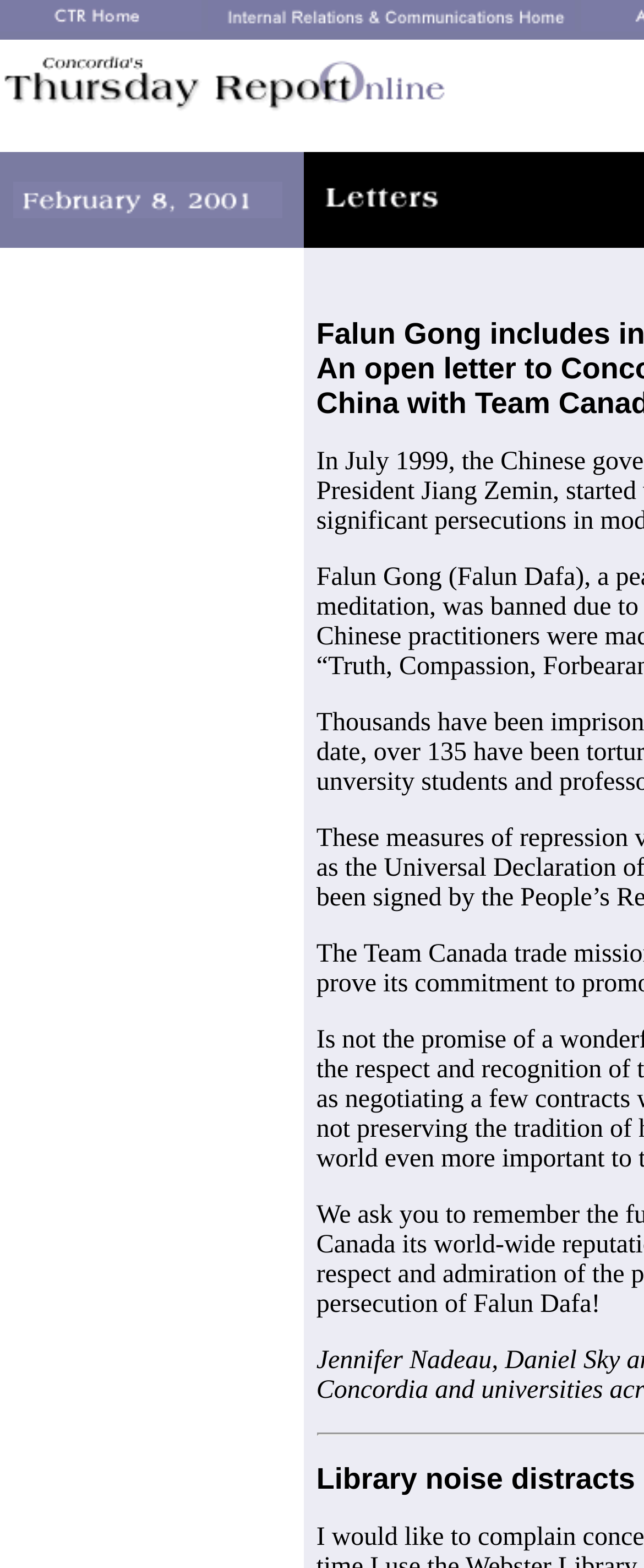Predict the bounding box coordinates of the UI element that matches this description: "alt="CTR Home" name="CTR_home"". The coordinates should be in the format [left, top, right, bottom] with each value between 0 and 1.

[0.0, 0.006, 0.313, 0.024]